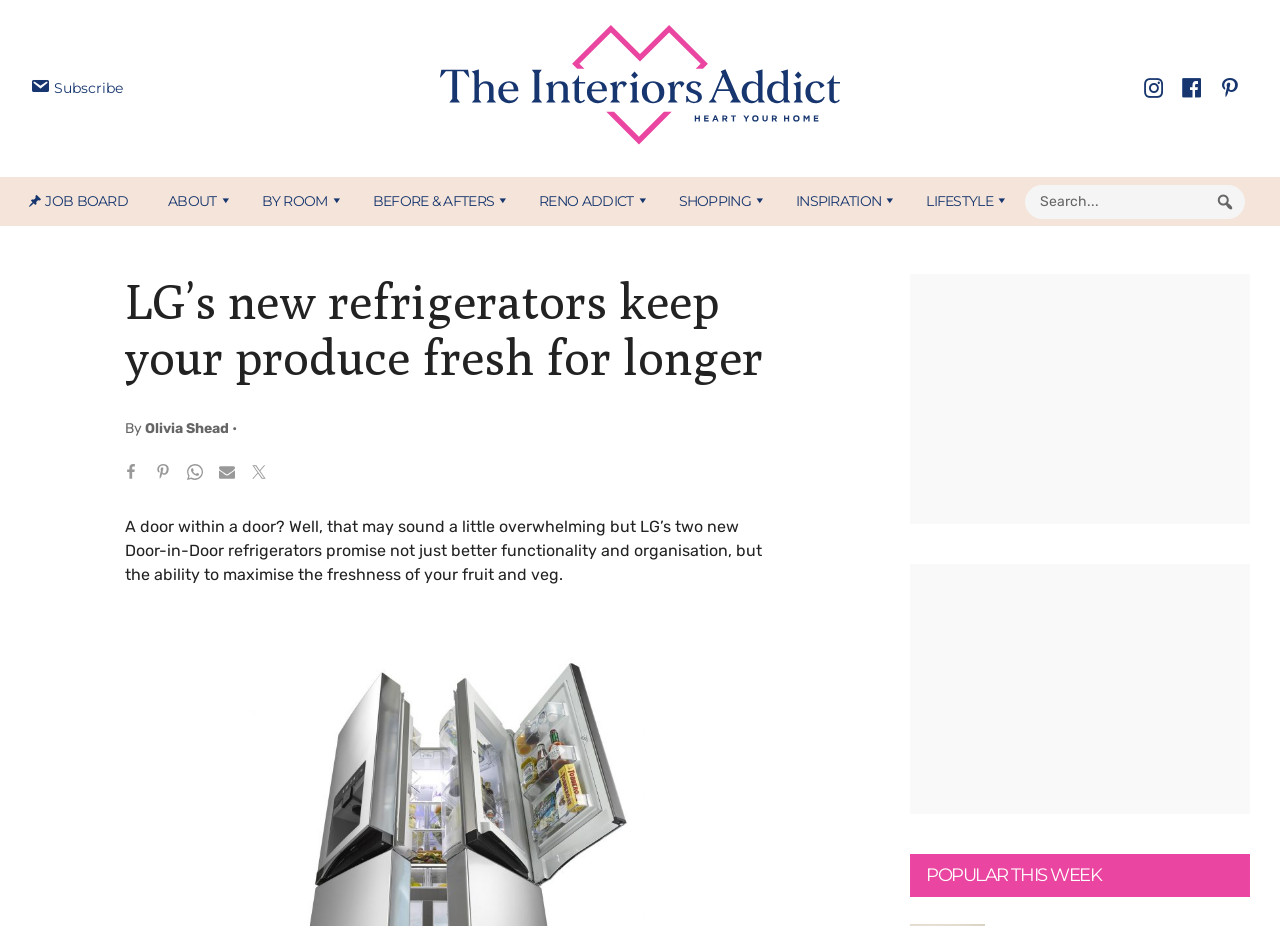Locate the bounding box coordinates of the element that should be clicked to execute the following instruction: "Subscribe to the newsletter".

[0.023, 0.082, 0.096, 0.108]